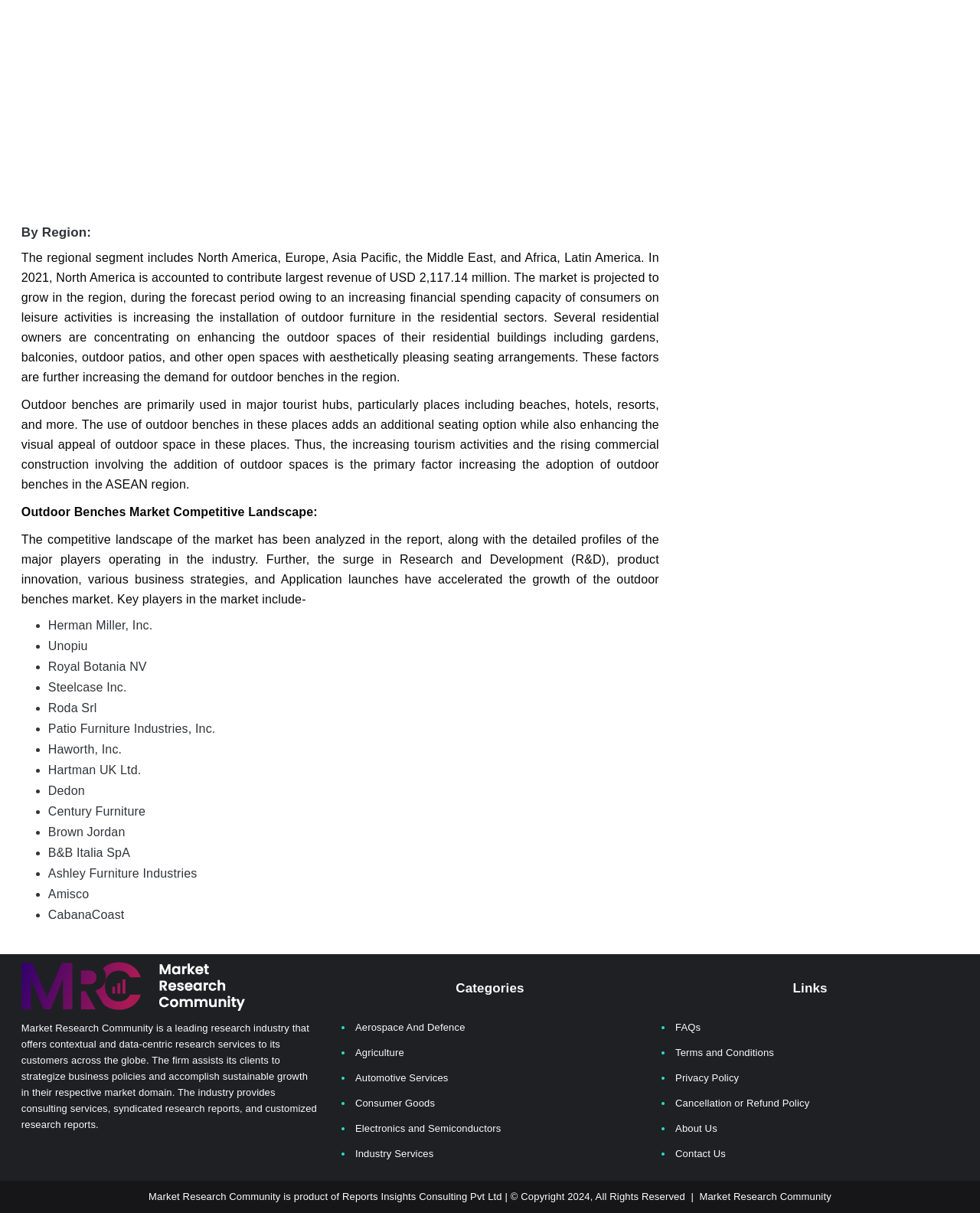What categories are listed on the webpage?
Carefully examine the image and provide a detailed answer to the question.

The webpage lists several categories, including Aerospace and Defence, Agriculture, Automotive Services, Consumer Goods, Electronics and Semiconductors, and Industry Services, suggesting that the website provides research services across multiple industries.